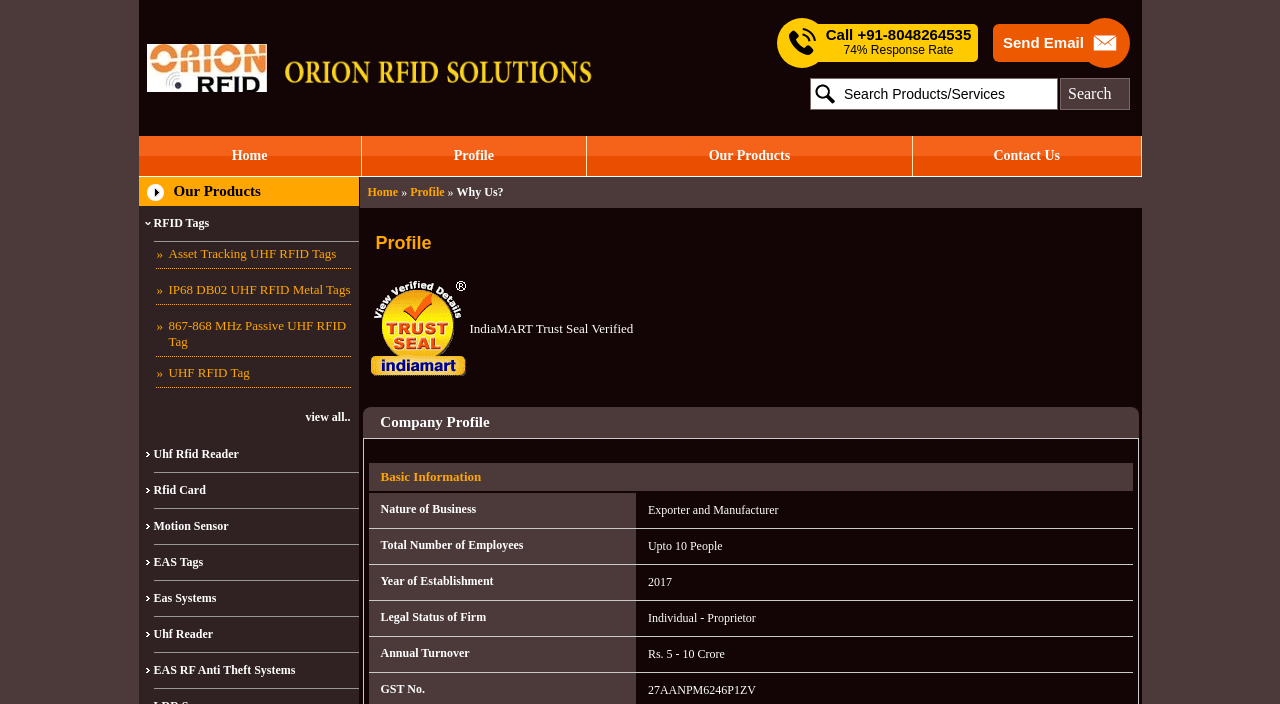Find the bounding box coordinates for the UI element that matches this description: "alt="Orion Rfid Solutions"".

[0.114, 0.011, 0.208, 0.182]